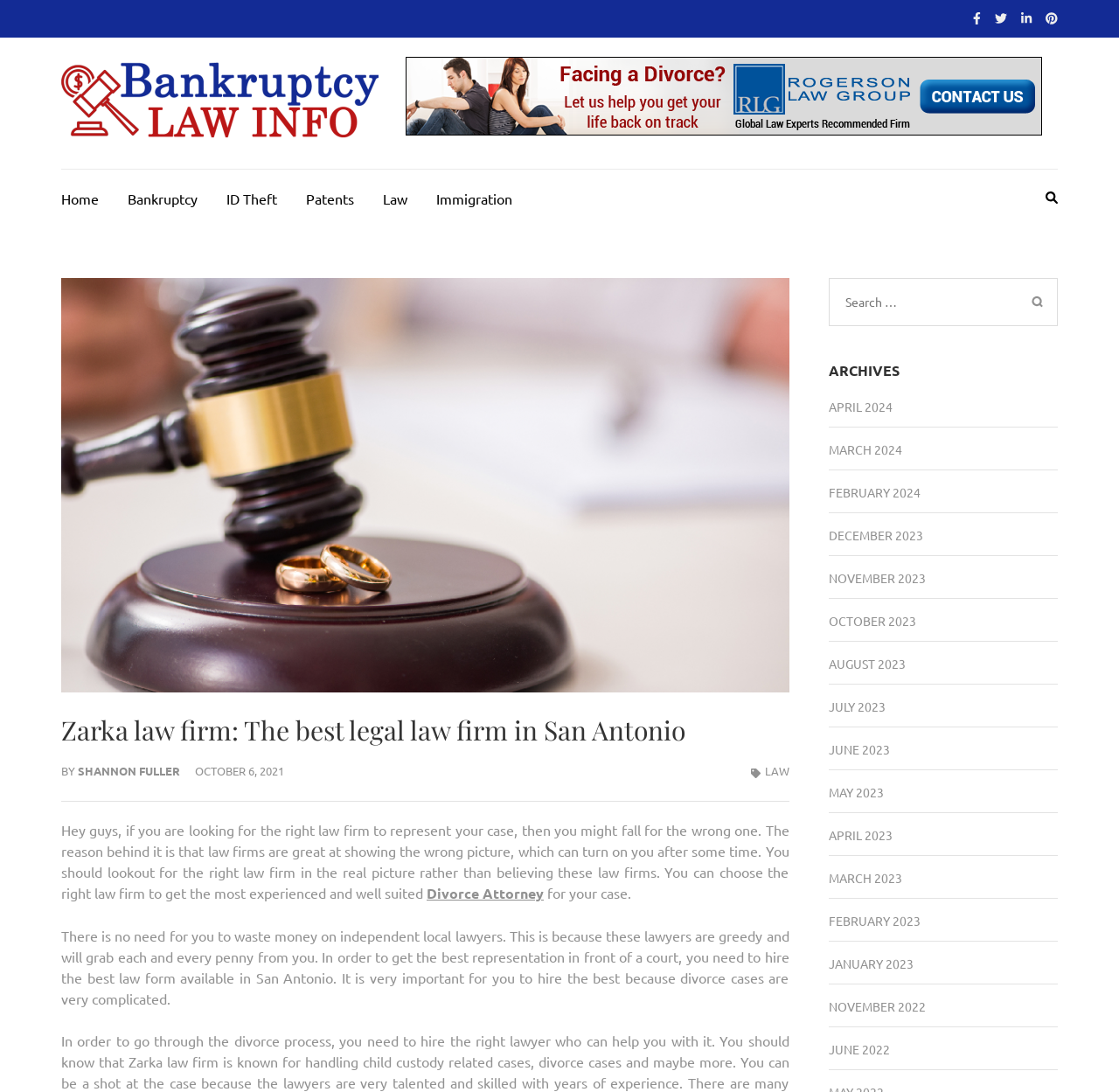How many archive links are available?
Analyze the image and provide a thorough answer to the question.

There are 15 archive links available on the webpage, which are links to articles from different months and years, located at the bottom right corner of the webpage.